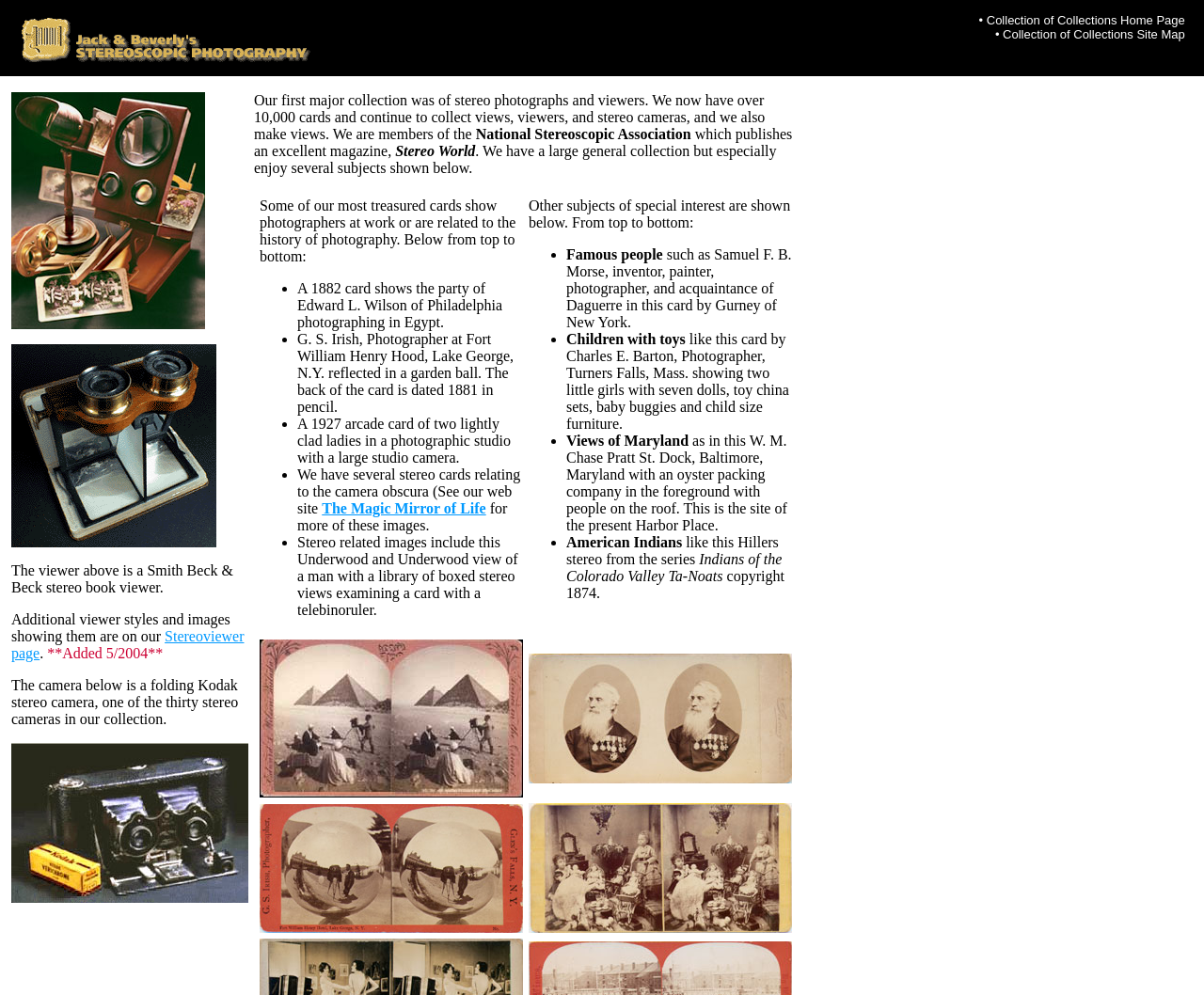What is the subject of the stereocard shown below?
Use the screenshot to answer the question with a single word or phrase.

Photographers at work